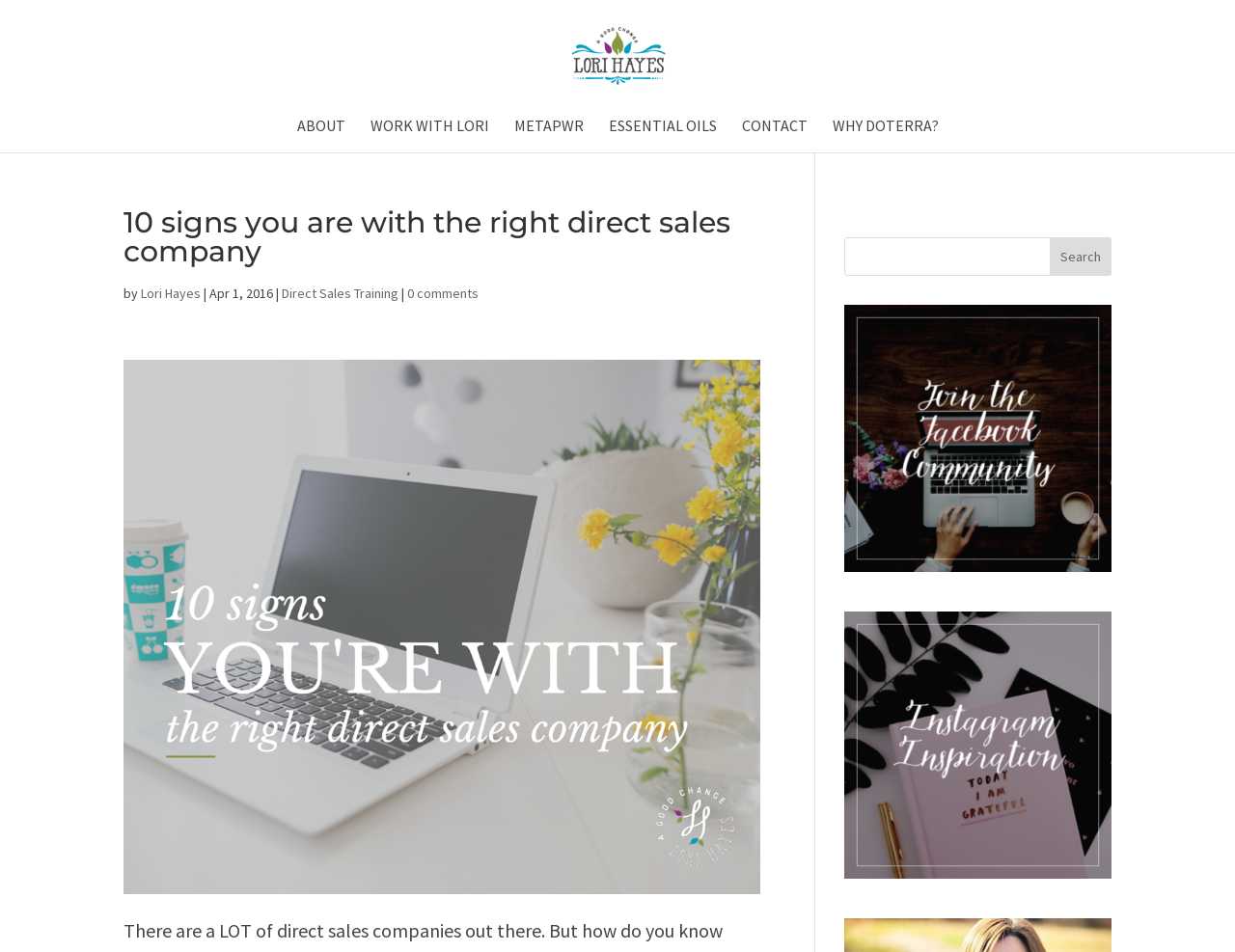Using the provided description: "Contact", find the bounding box coordinates of the corresponding UI element. The output should be four float numbers between 0 and 1, in the format [left, top, right, bottom].

[0.6, 0.125, 0.654, 0.16]